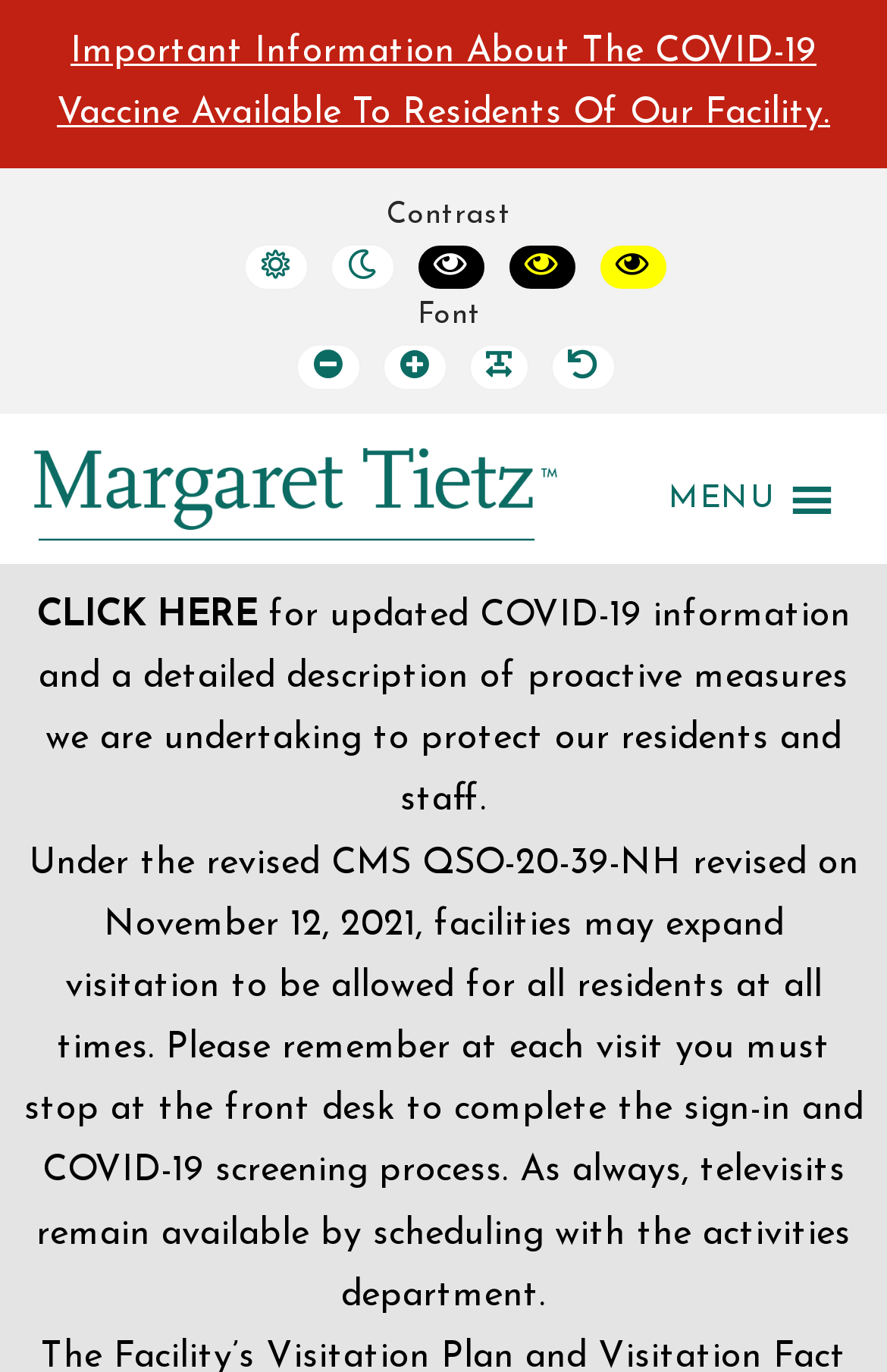Provide the text content of the webpage's main heading.

Urinary Tract Infection